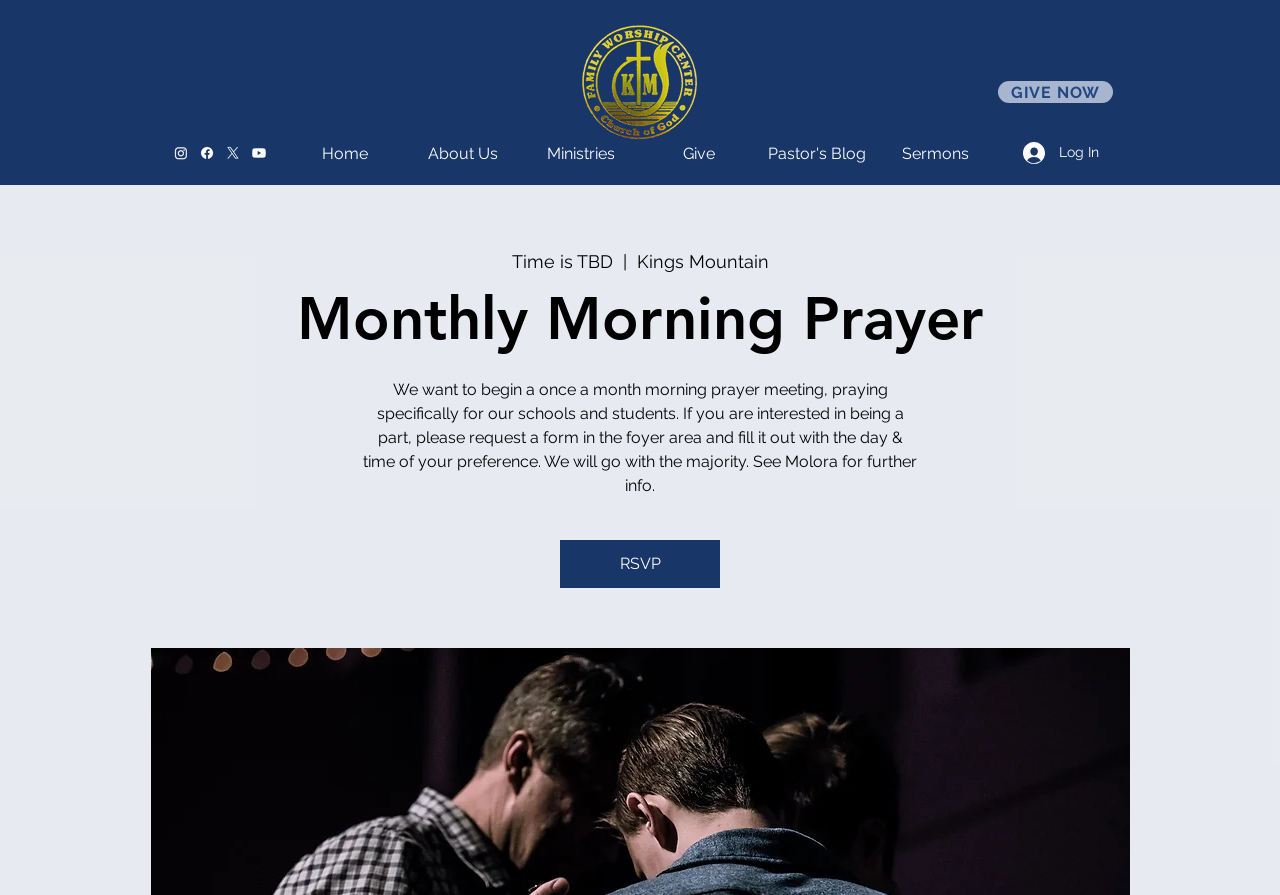What is the purpose of the monthly morning prayer meeting?
Deliver a detailed and extensive answer to the question.

Based on the webpage content, the purpose of the monthly morning prayer meeting is to pray specifically for schools and students, as stated in the text 'We want to begin a once a month morning prayer meeting, praying specifically for our schools and students.'